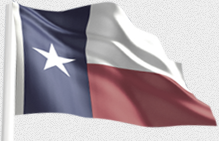What does the flag symbolize?
Examine the image closely and answer the question with as much detail as possible.

According to the caption, the design of the Texas flag symbolizes the state's rich history and pride, reflecting its identity and spirit.